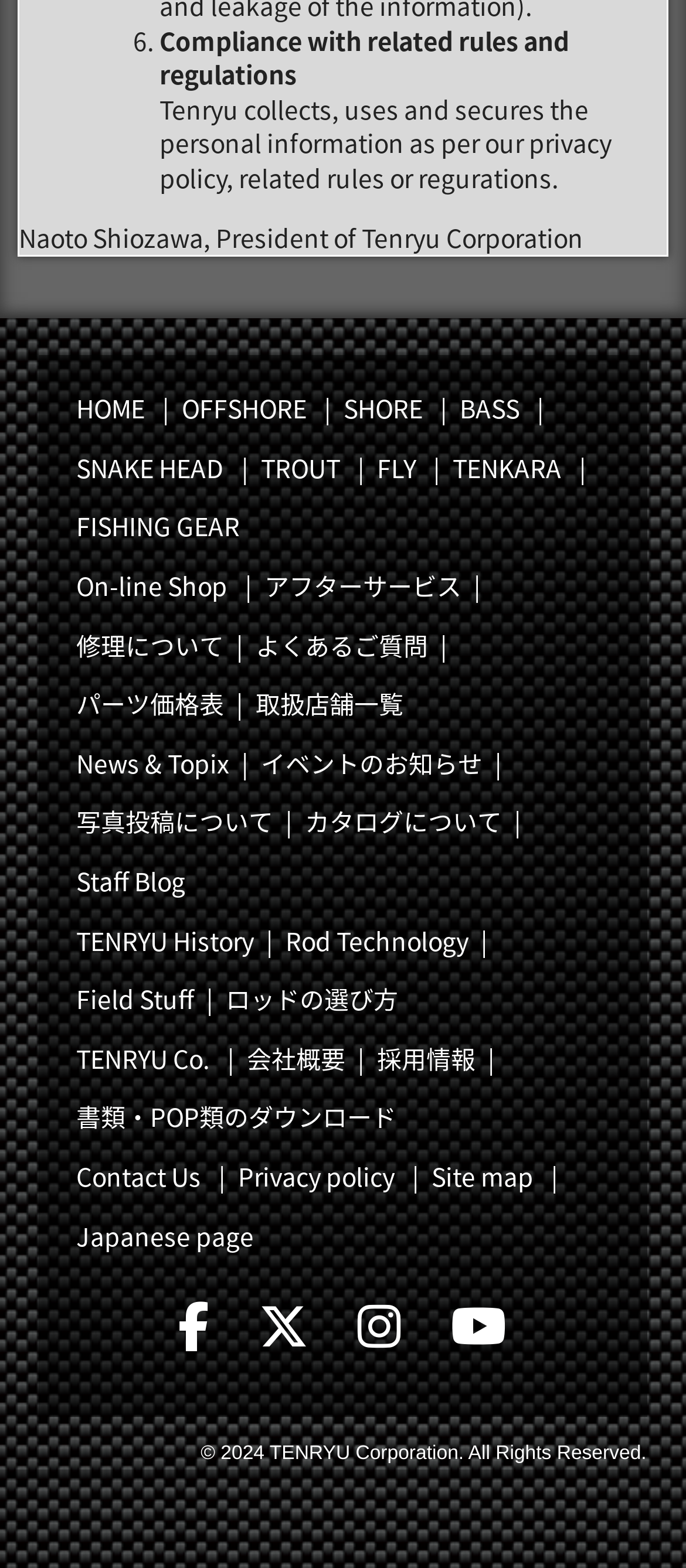Please identify the bounding box coordinates of the element's region that I should click in order to complete the following instruction: "Click HOME". The bounding box coordinates consist of four float numbers between 0 and 1, i.e., [left, top, right, bottom].

[0.093, 0.242, 0.229, 0.28]